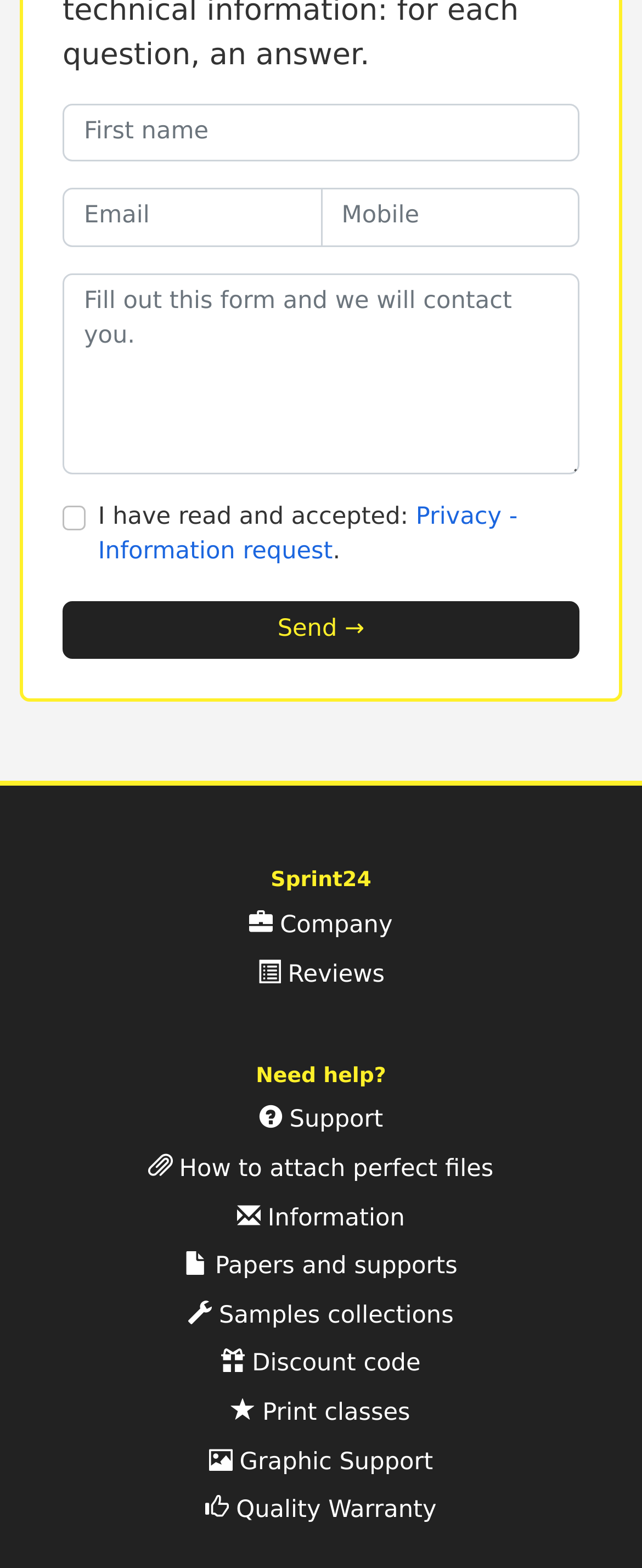Using the element description: "Reviews", determine the bounding box coordinates for the specified UI element. The coordinates should be four float numbers between 0 and 1, [left, top, right, bottom].

[0.401, 0.613, 0.599, 0.63]